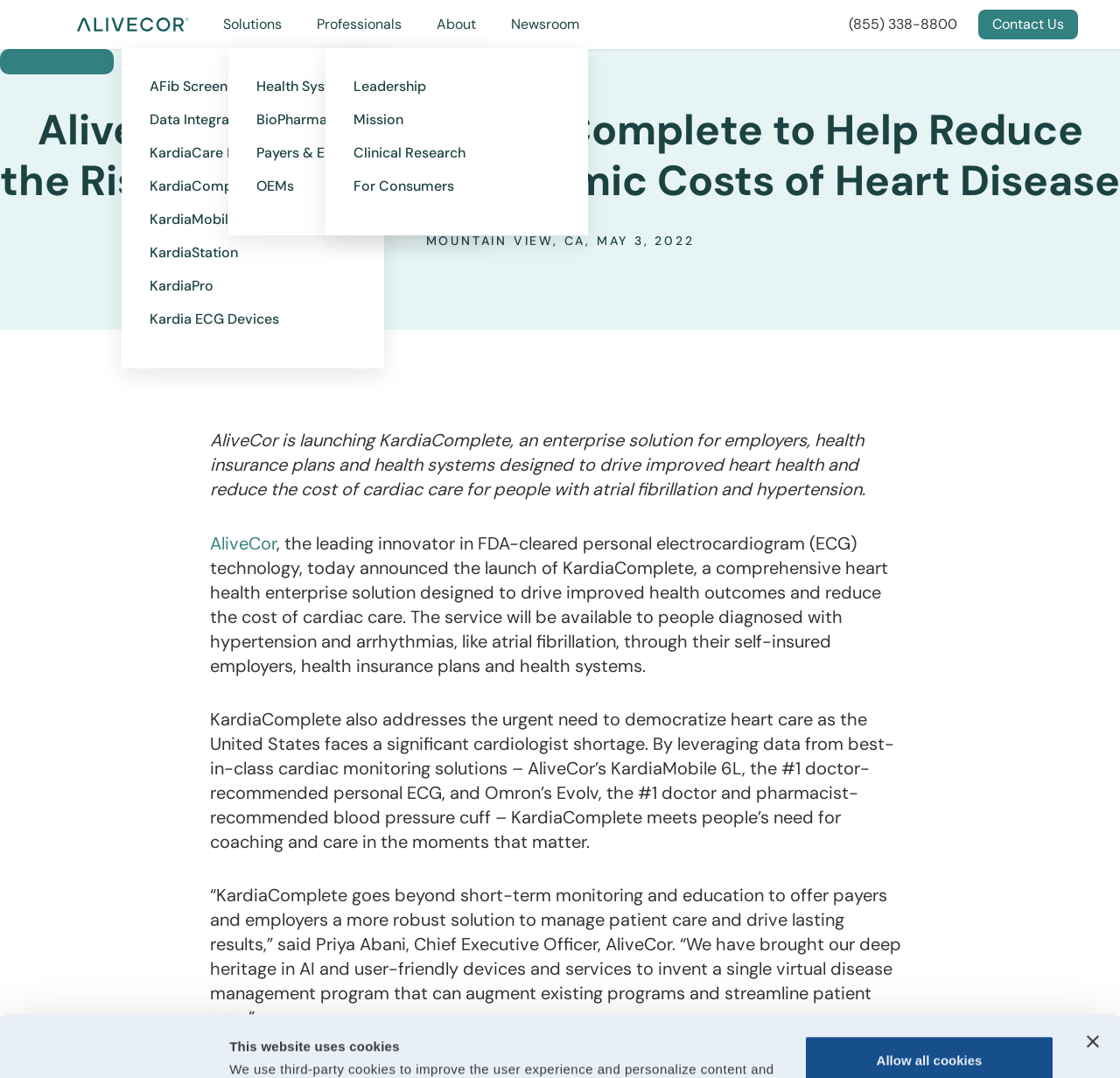What is the purpose of KardiaComplete? Based on the image, give a response in one word or a short phrase.

Improve heart health